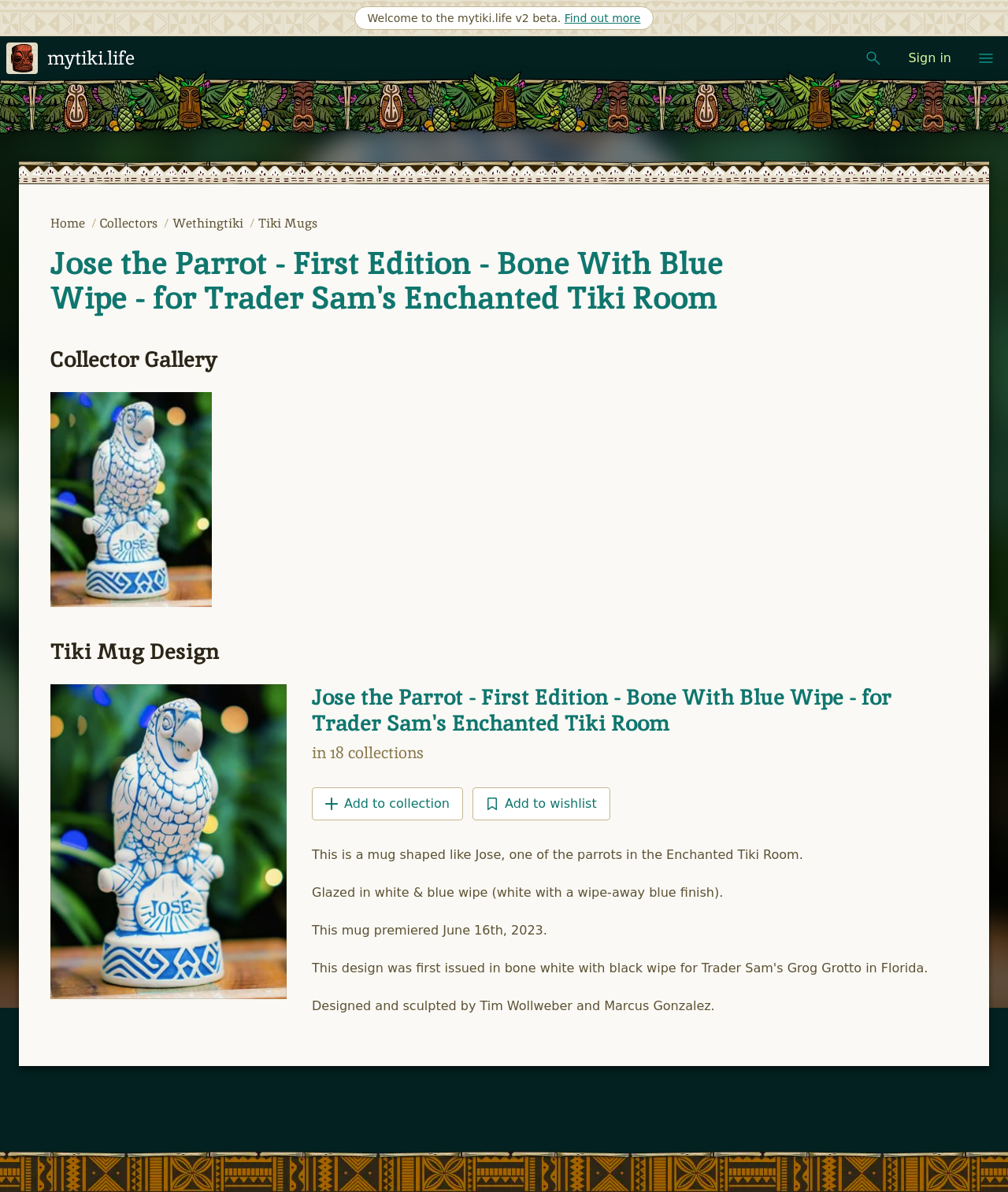Determine the bounding box coordinates of the region I should click to achieve the following instruction: "Show the menu". Ensure the bounding box coordinates are four float numbers between 0 and 1, i.e., [left, top, right, bottom].

[0.962, 0.036, 0.994, 0.062]